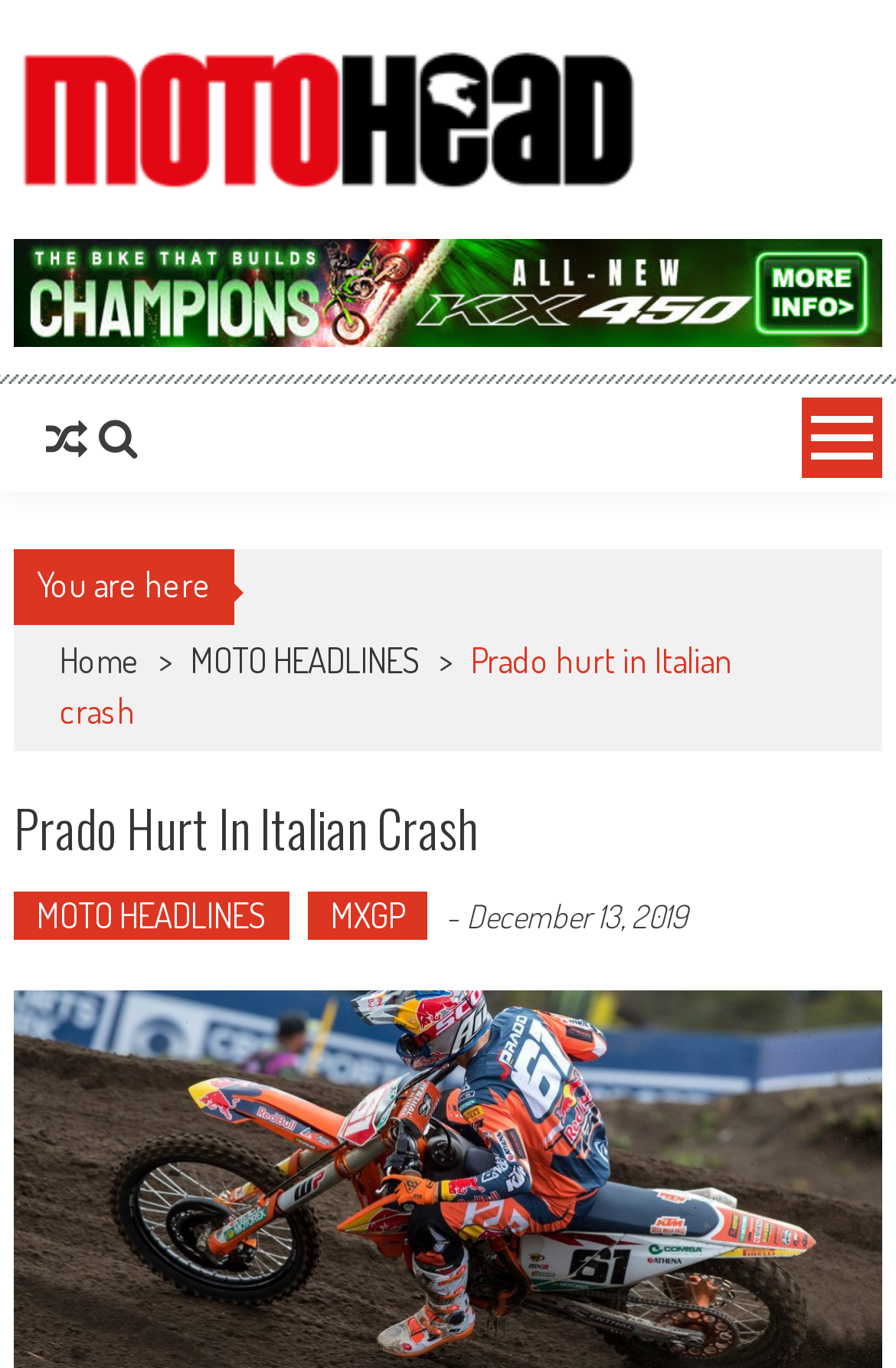Identify the bounding box coordinates for the UI element described as follows: "MXGP". Ensure the coordinates are four float numbers between 0 and 1, formatted as [left, top, right, bottom].

[0.343, 0.652, 0.477, 0.687]